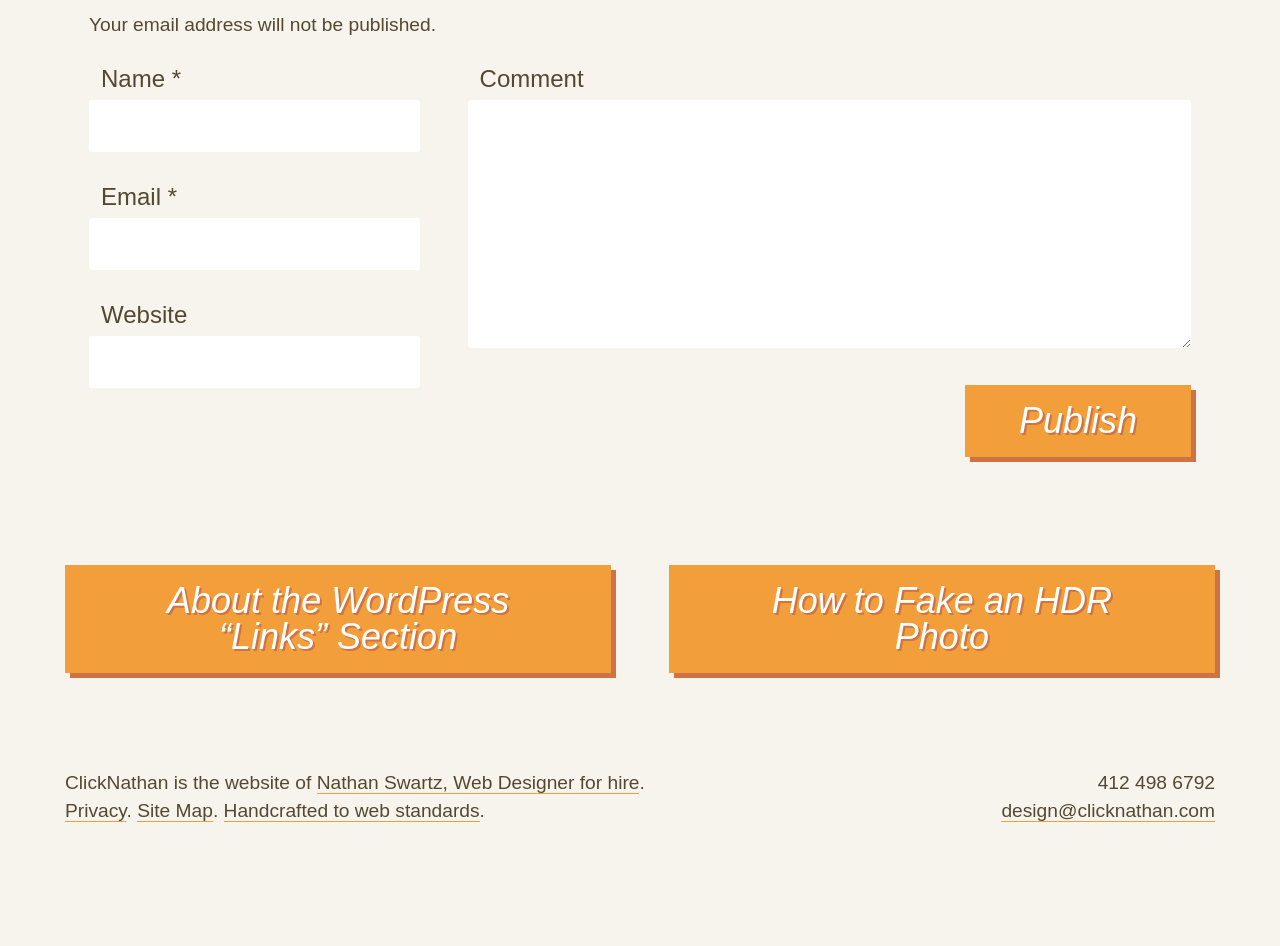Answer the question using only one word or a concise phrase: What is the phone number provided in the footer?

412 498 6792